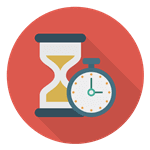Give an in-depth summary of the scene depicted in the image.

This image features a visually appealing graphic that combines a classic hourglass and a stopwatch, symbolizing the importance of time management. The hourglass, with its flowing sand, represents the passage of time and the need to utilize moments wisely. Meanwhile, the stopwatch signifies precise timing and the urgency often felt in academic pursuits, particularly in thesis writing. The vibrant circular background enhances the imagery, making this graphic ideal for conveying themes of efficiency and timely assistance, particularly in the context of seeking help for thesis projects. This visual reinforces the idea that getting expert writing support can help students meet deadlines and manage their time effectively.